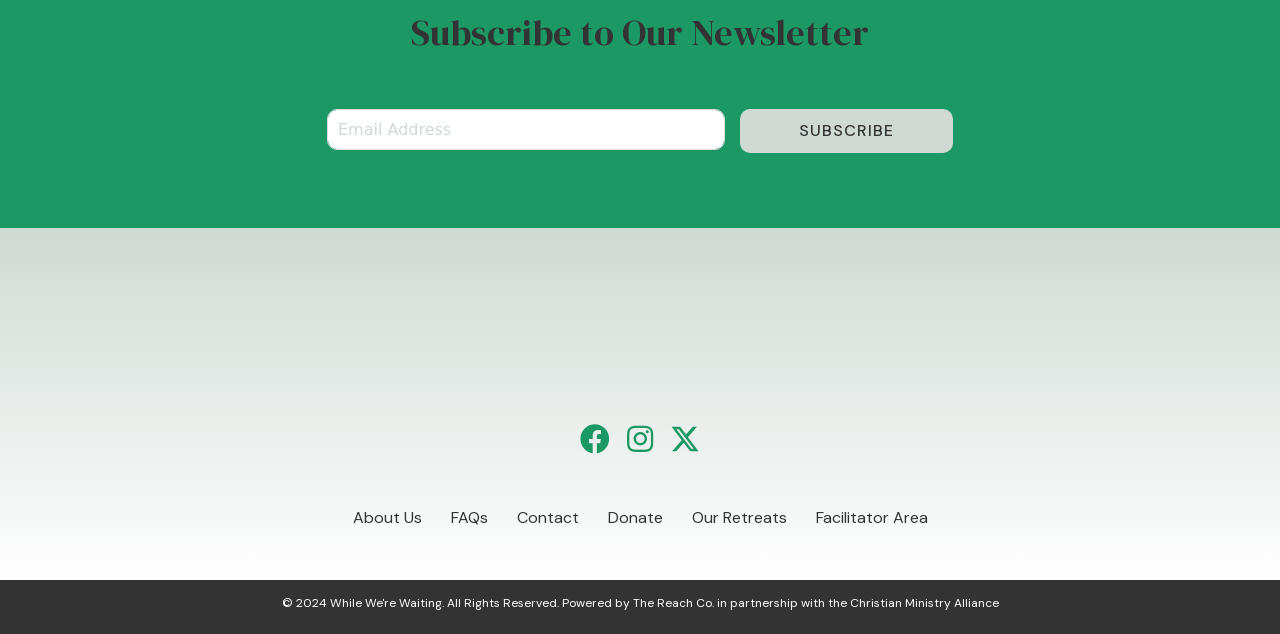Please find the bounding box for the UI component described as follows: "name="email" placeholder="Email Address"".

[0.255, 0.172, 0.566, 0.237]